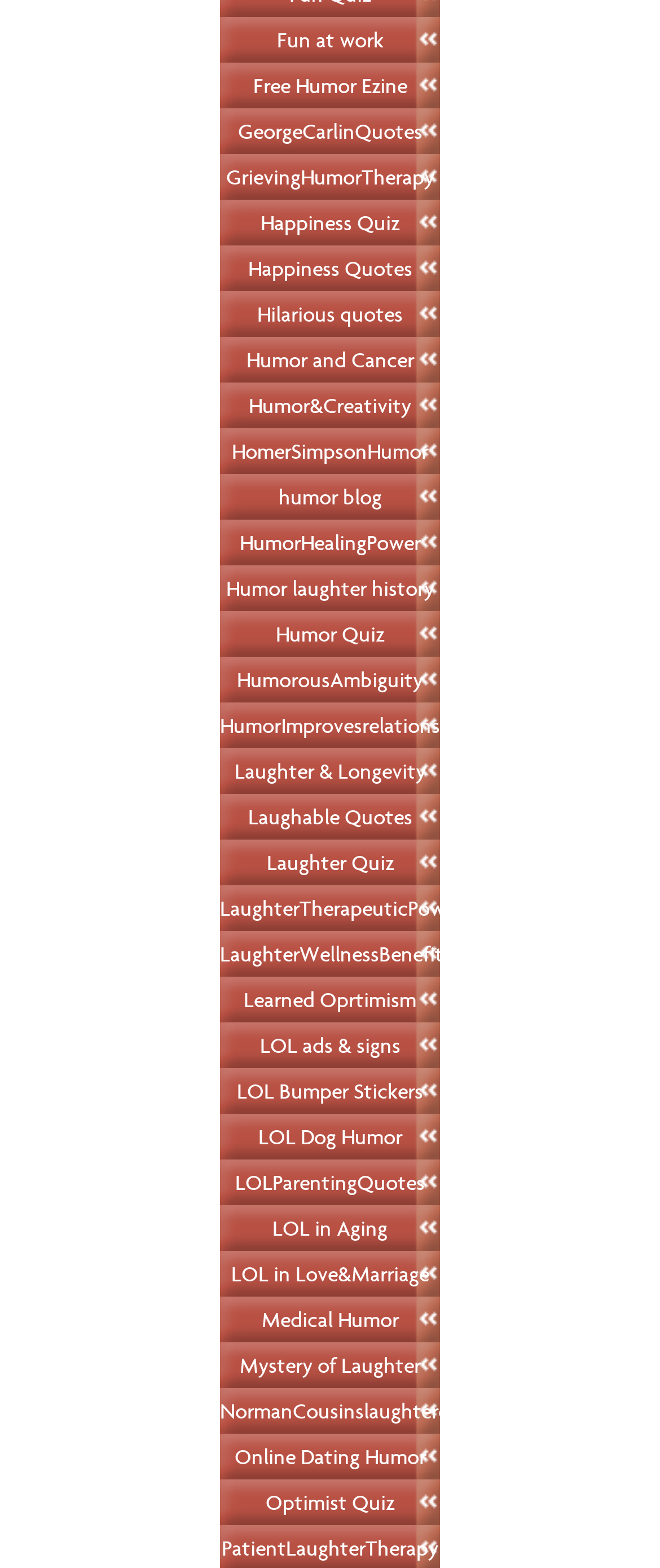Locate the bounding box coordinates of the clickable area to execute the instruction: "Read 'Laughable Quotes'". Provide the coordinates as four float numbers between 0 and 1, represented as [left, top, right, bottom].

[0.333, 0.506, 0.667, 0.535]